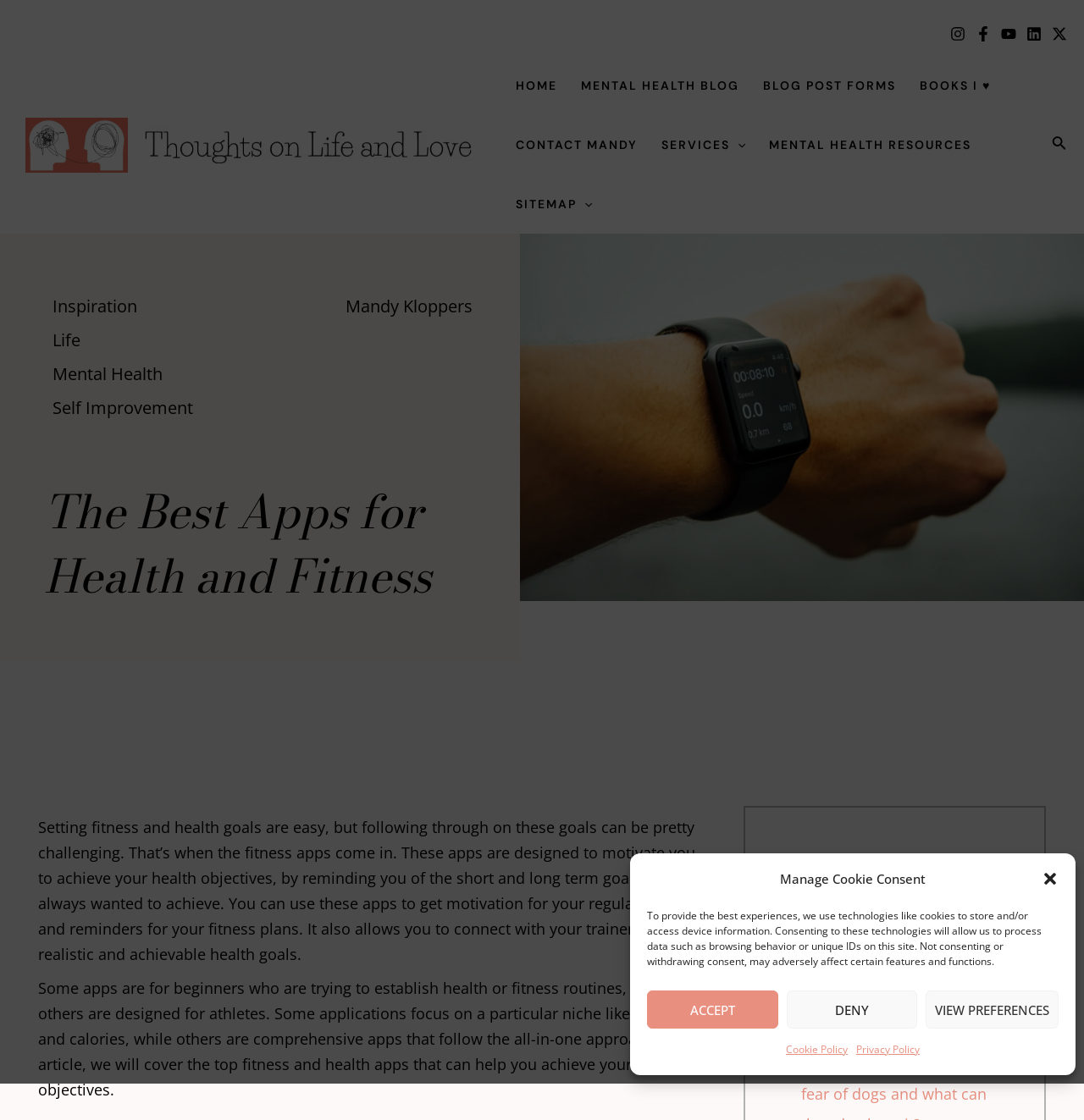Provide a one-word or brief phrase answer to the question:
How many social media links are there?

5